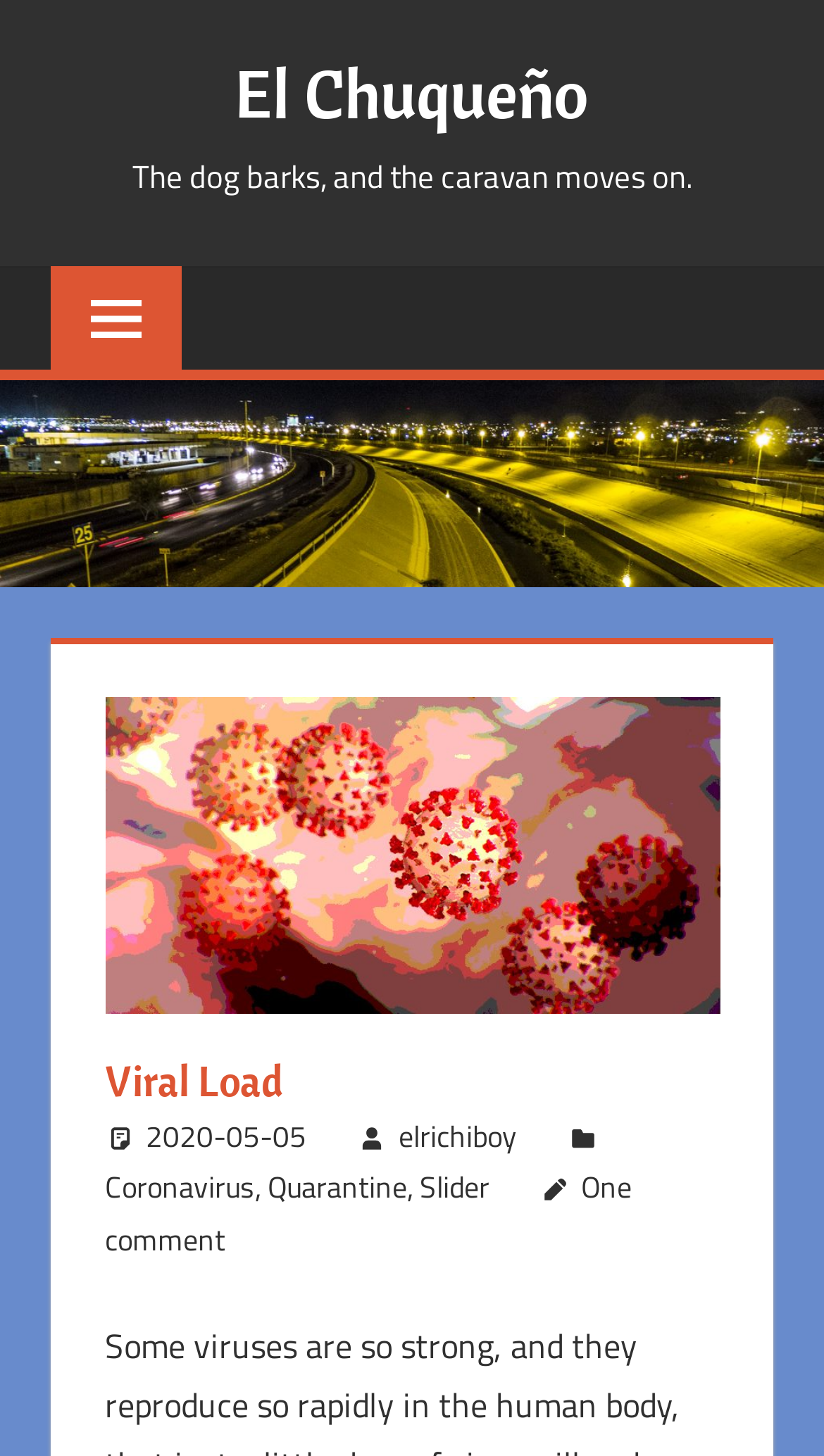What is the topic of the article?
Look at the webpage screenshot and answer the question with a detailed explanation.

The topic of the article can be determined by looking at the link elements in the header section, which include 'Coronavirus', 'Quarantine', and 'Viral Load', suggesting that the article is related to the COVID-19 pandemic.